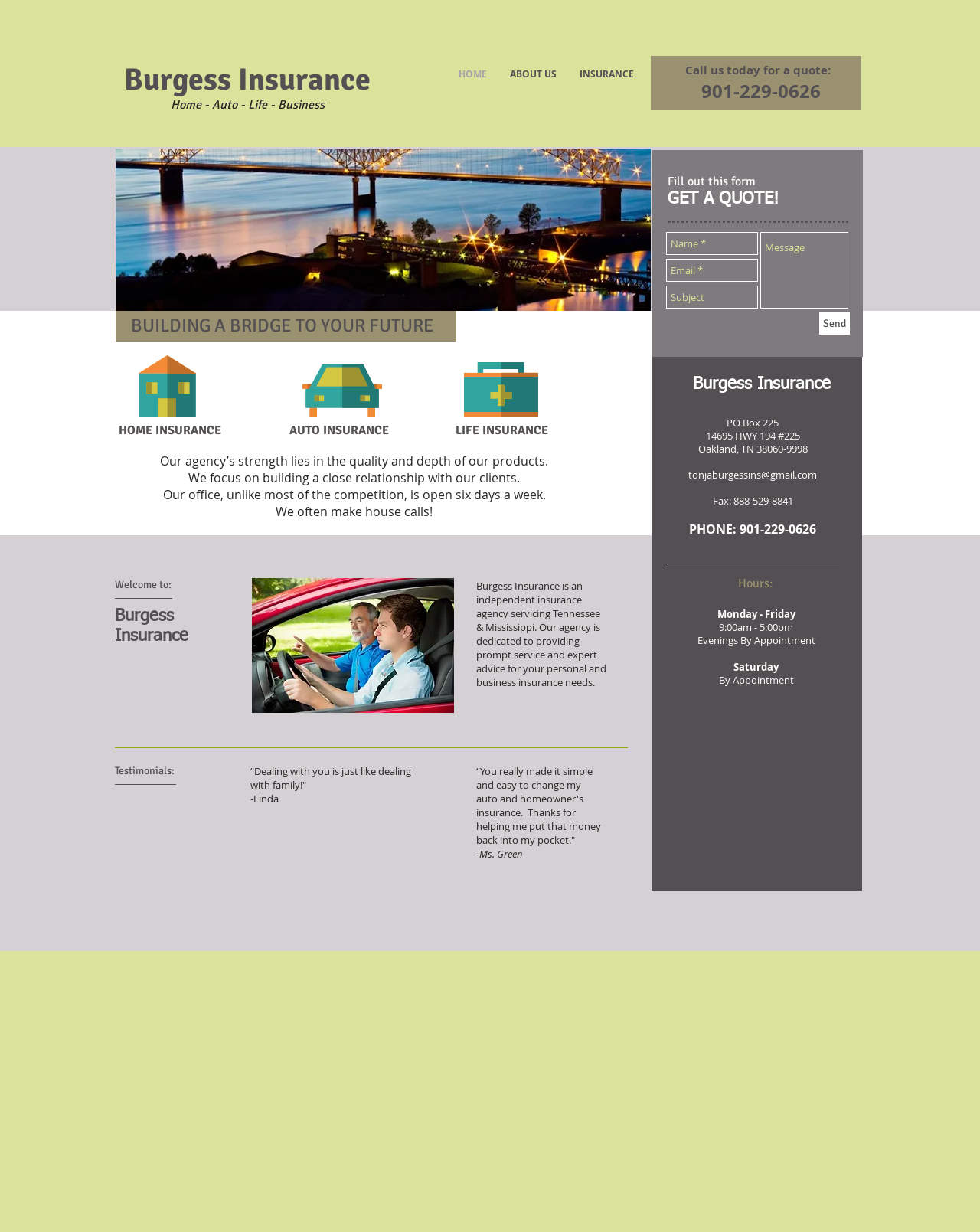Examine the screenshot and answer the question in as much detail as possible: What are the business hours on Saturday?

I looked at the hours section on the webpage and found that it mentions Monday to Friday hours, as well as 'Evenings By Appointment', but it does not specify the hours on Saturday.